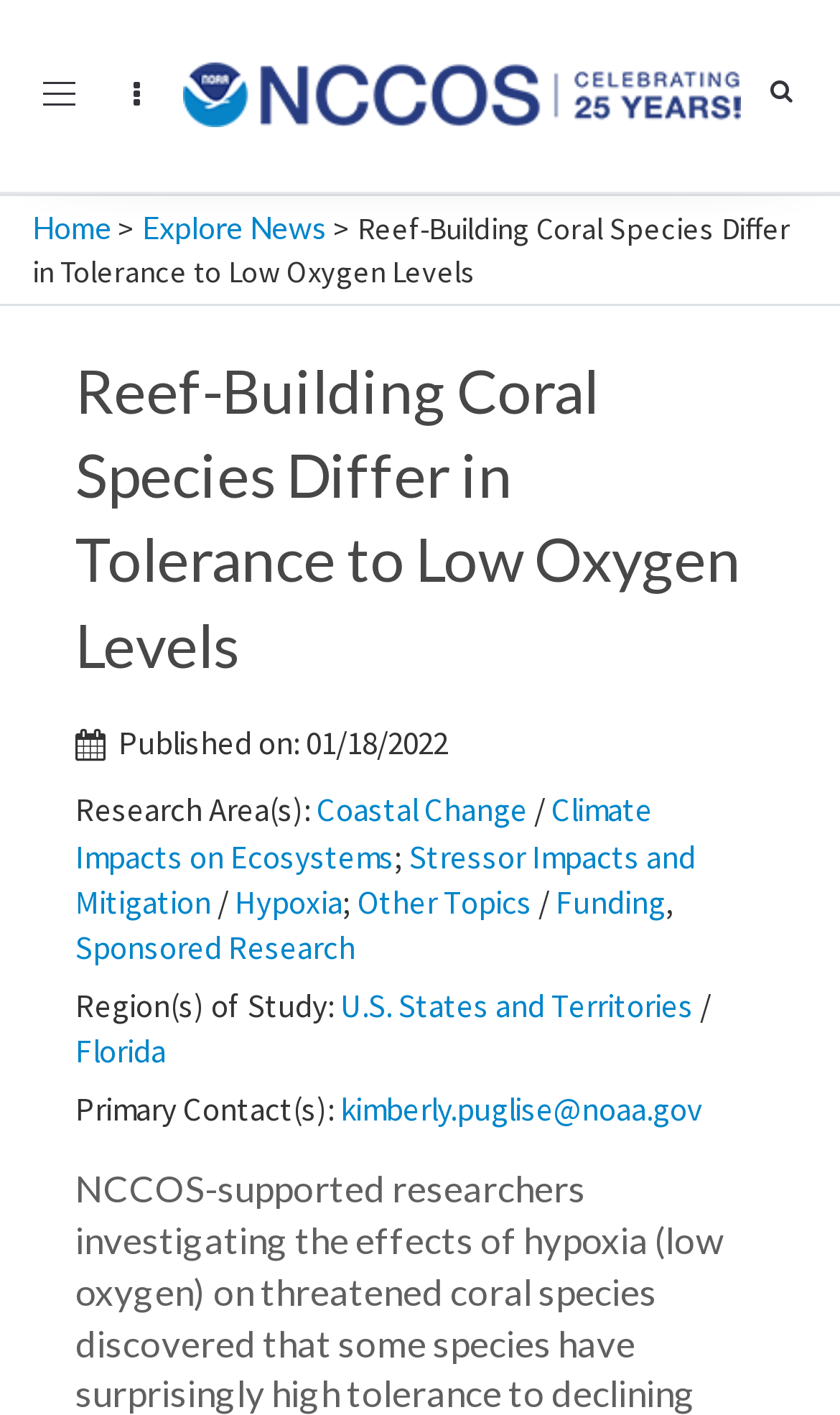Please specify the bounding box coordinates of the element that should be clicked to execute the given instruction: 'Contact primary contact'. Ensure the coordinates are four float numbers between 0 and 1, expressed as [left, top, right, bottom].

[0.405, 0.769, 0.836, 0.798]